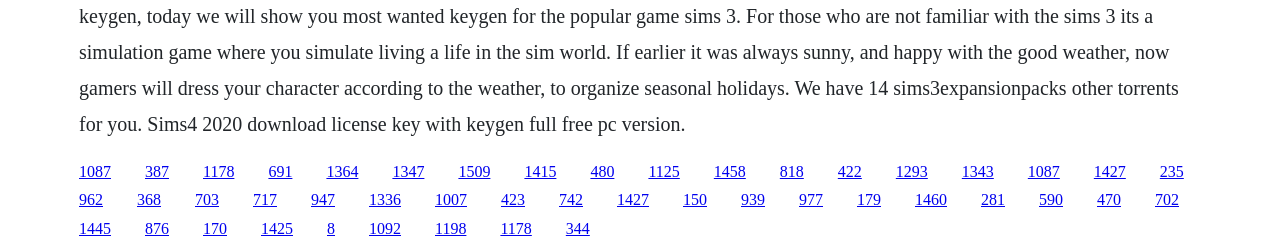Please determine the bounding box coordinates of the element's region to click for the following instruction: "click the last link".

[0.902, 0.759, 0.921, 0.827]